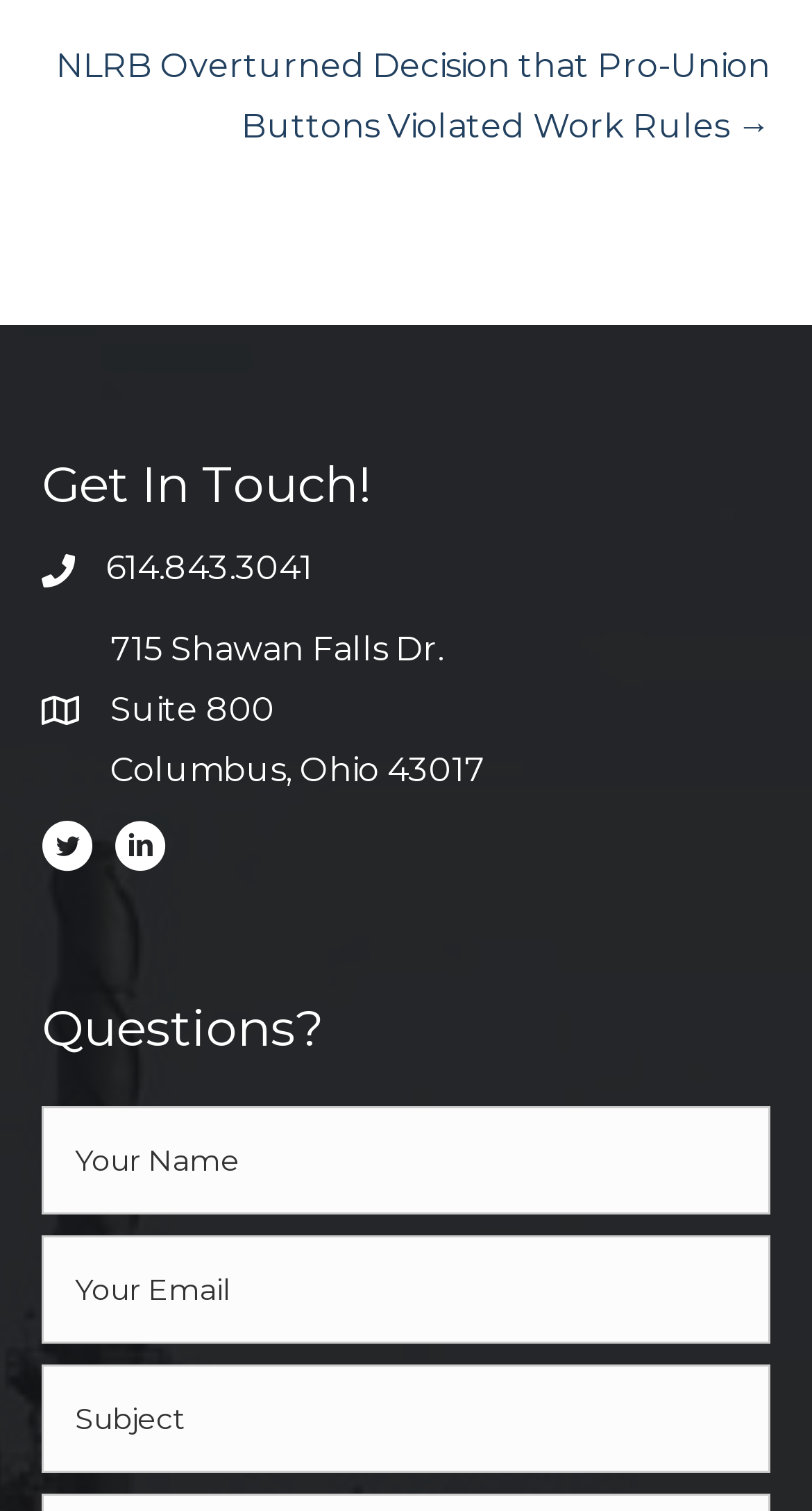Please identify the coordinates of the bounding box for the clickable region that will accomplish this instruction: "Enter an email address".

[0.051, 0.817, 0.949, 0.889]